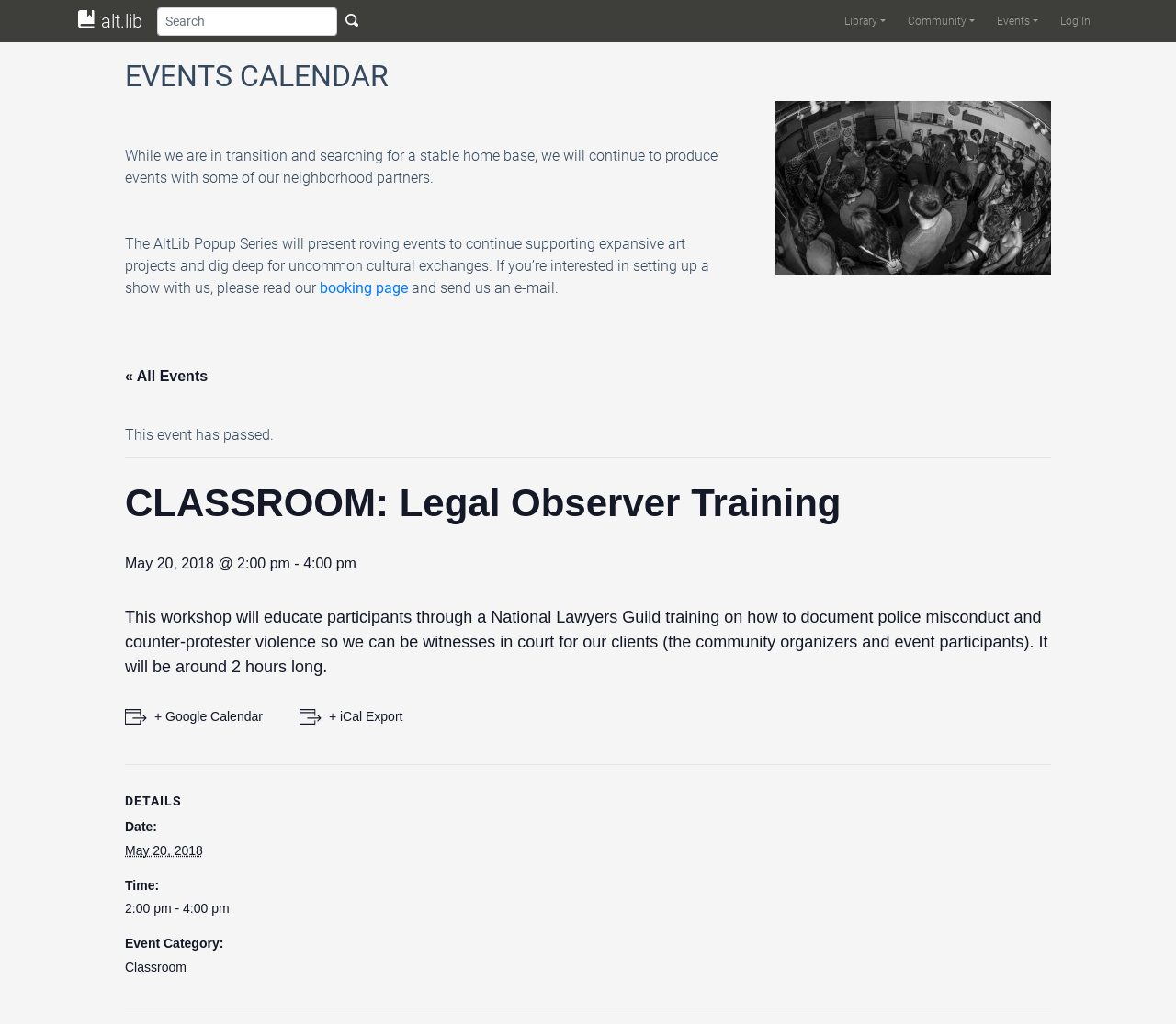Locate the bounding box for the described UI element: "Log In". Ensure the coordinates are four float numbers between 0 and 1, formatted as [left, top, right, bottom].

[0.889, 0.0, 0.934, 0.041]